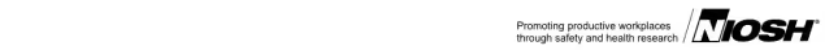Thoroughly describe everything you see in the image.

The image prominently features the logo and tagline of the National Institute for Occupational Safety and Health (NIOSH). The logo emphasizes NIOSH's commitment to promoting productive workplaces through dedicated safety and health research. This visual representation aligns with NIOSH's mission to prevent work-related injuries and illnesses, reflecting their ongoing efforts to enhance workplace safety standards and practices. The logo serves as a vital identifier for NIOSH, conveying their expertise and authority in occupational health and safety research.